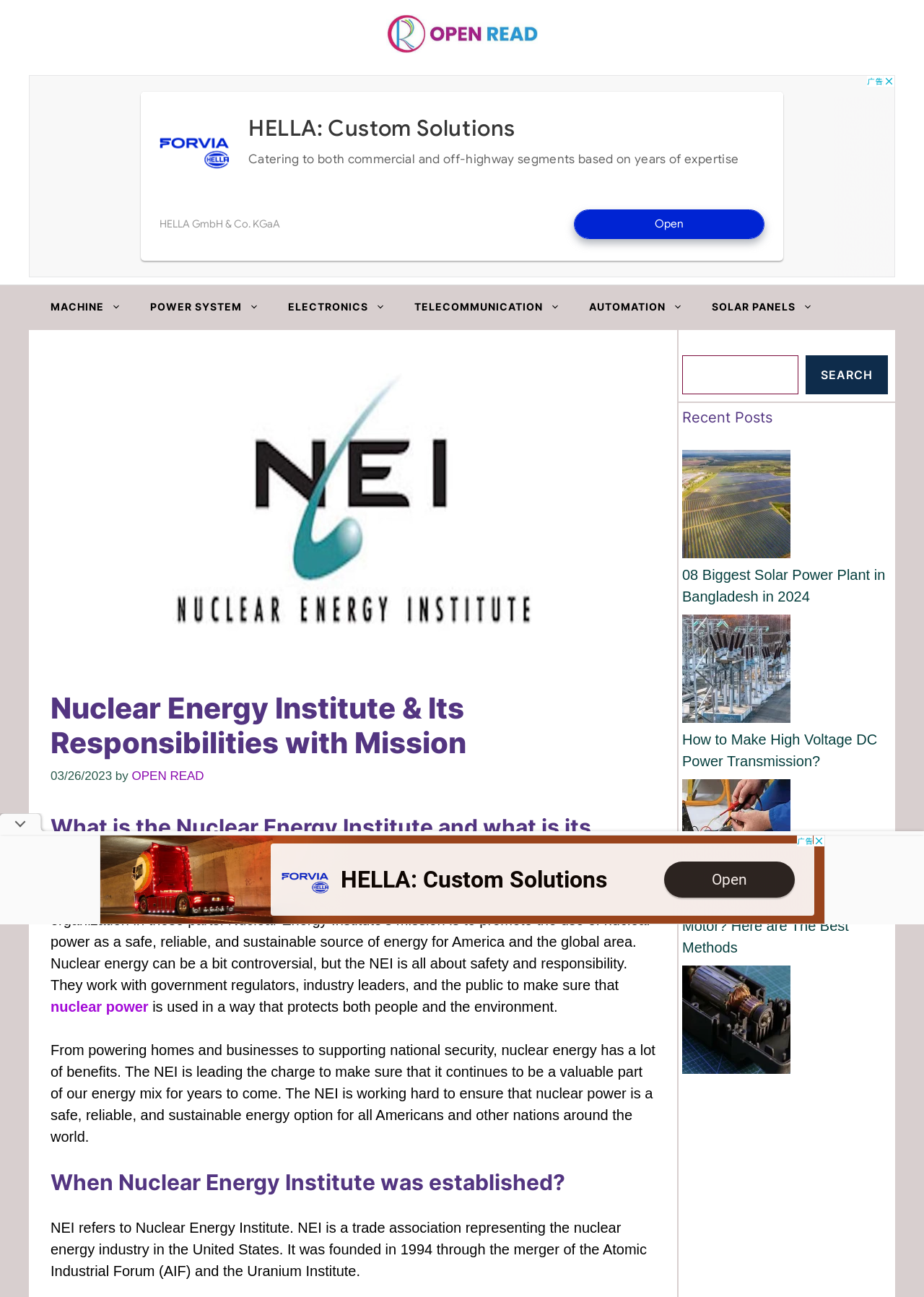Please answer the following query using a single word or phrase: 
When was the Nuclear Energy Institute established?

1994